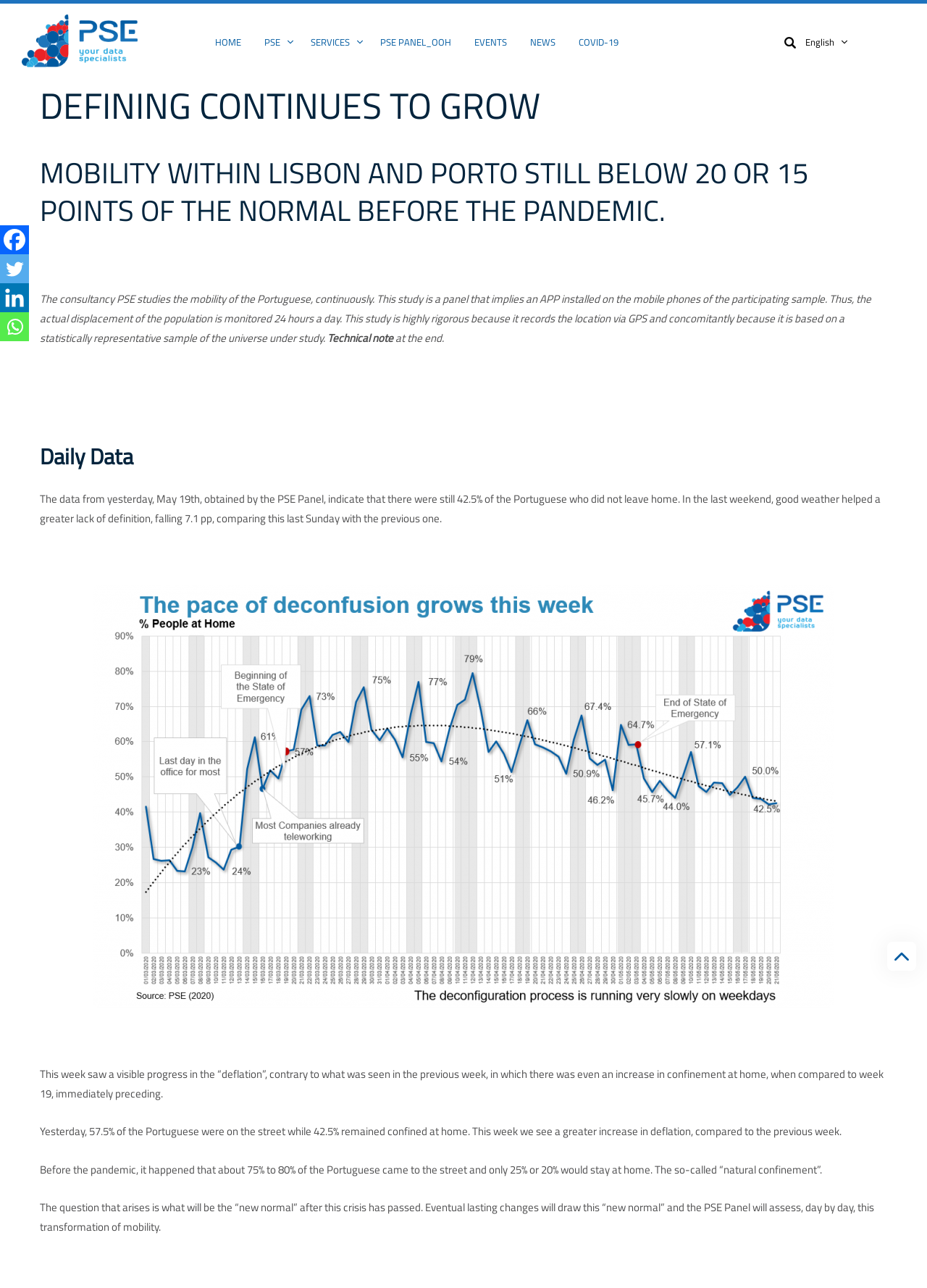Locate the bounding box coordinates for the element described below: "aria-label="Facebook" title="Facebook"". The coordinates must be four float values between 0 and 1, formatted as [left, top, right, bottom].

[0.0, 0.175, 0.031, 0.197]